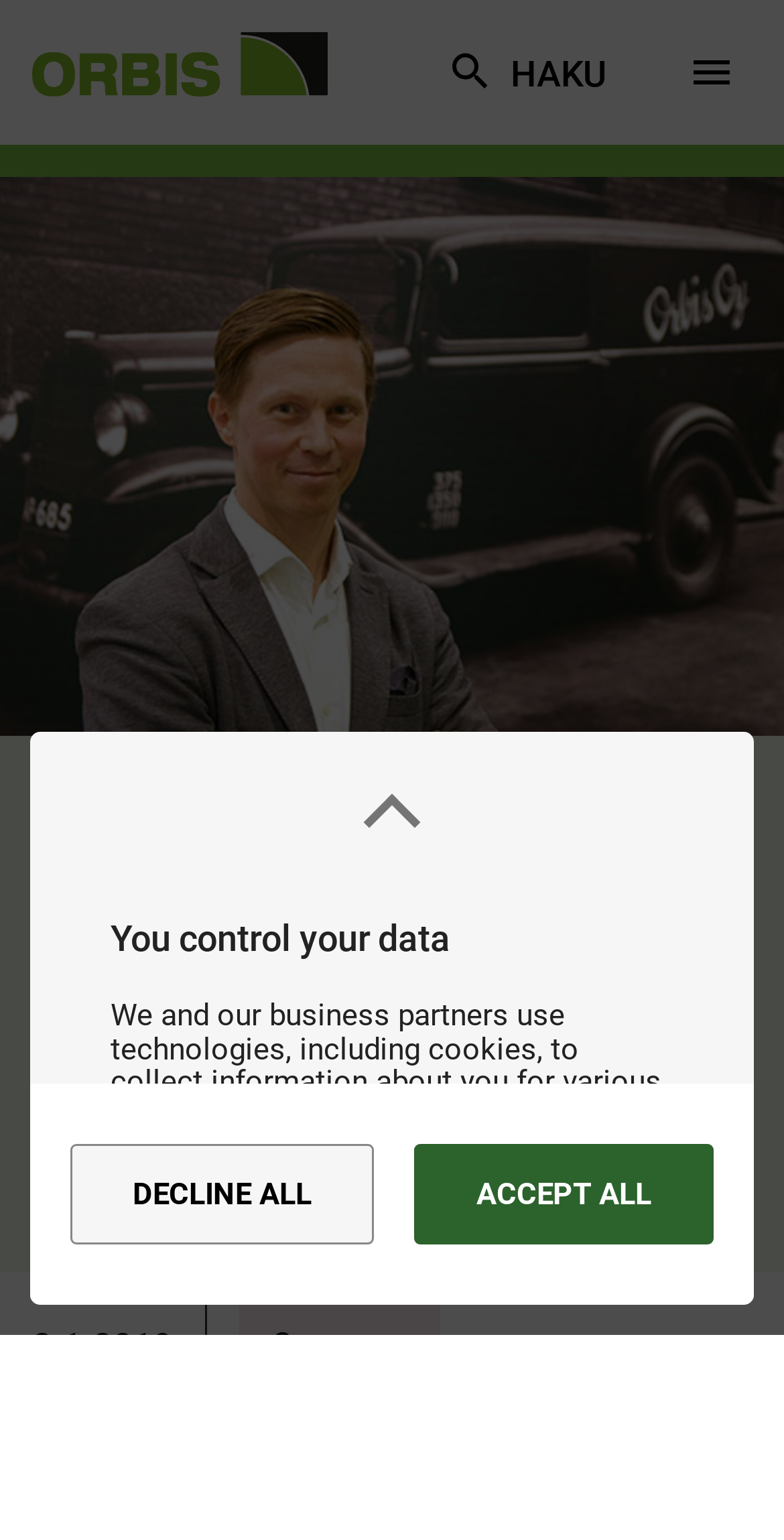Please use the details from the image to answer the following question comprehensively:
What is the category of the news?

I found the category of the news by looking at the StaticText 'Company' at the top right corner of the webpage, which is likely to be the category of the news.